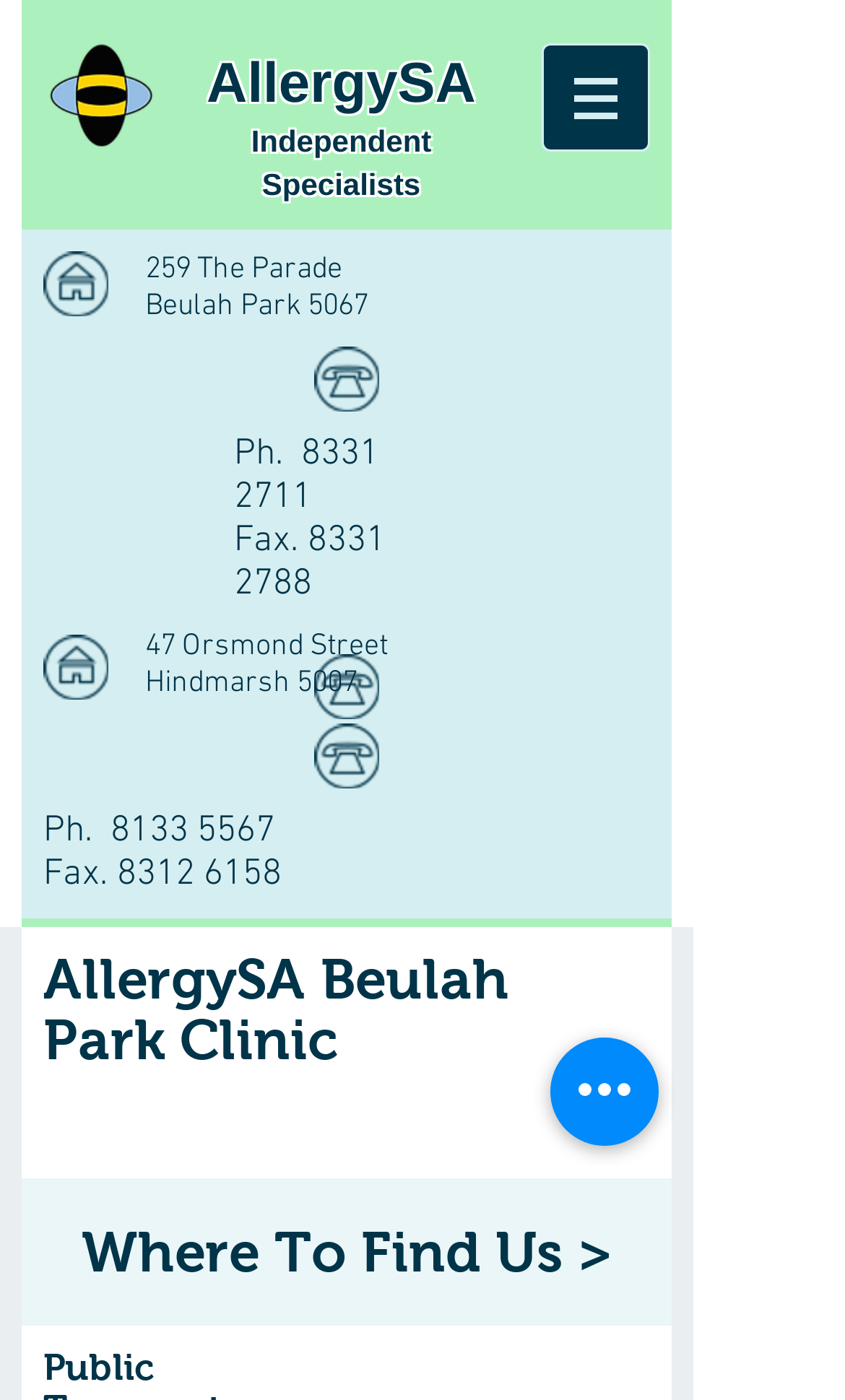Write an exhaustive caption that covers the webpage's main aspects.

The webpage appears to be a clinic's website, specifically the Beulah Park clinic of AllergySA. At the top left, there is a link with no text. Next to it, there is a heading that reads "AllergySA" with a link underneath it that also reads "AllergySA". Below these, there are two more headings that read "Independent" and "Specialists", respectively.

On the top right, there is a navigation menu labeled "Site" with a button that has a popup menu. The button is accompanied by an image.

Below the top section, there are two blocks of text. The first block contains the clinic's address, "259 The Parade, Beulah Park 5067", and the second block contains the clinic's contact information, including phone and fax numbers. The phone number is a clickable link.

Below the contact information, there is another block of text with an address, "47 Orsmond Street, Hindmarsh 5007". This is followed by another block of contact information, including phone and fax numbers, with the phone number being a clickable link.

At the bottom left, there is a heading that reads "AllergySA Beulah Park Clinic". Below it, there is a link that reads "Where To Find Us >". On the bottom right, there is a button labeled "Quick actions".